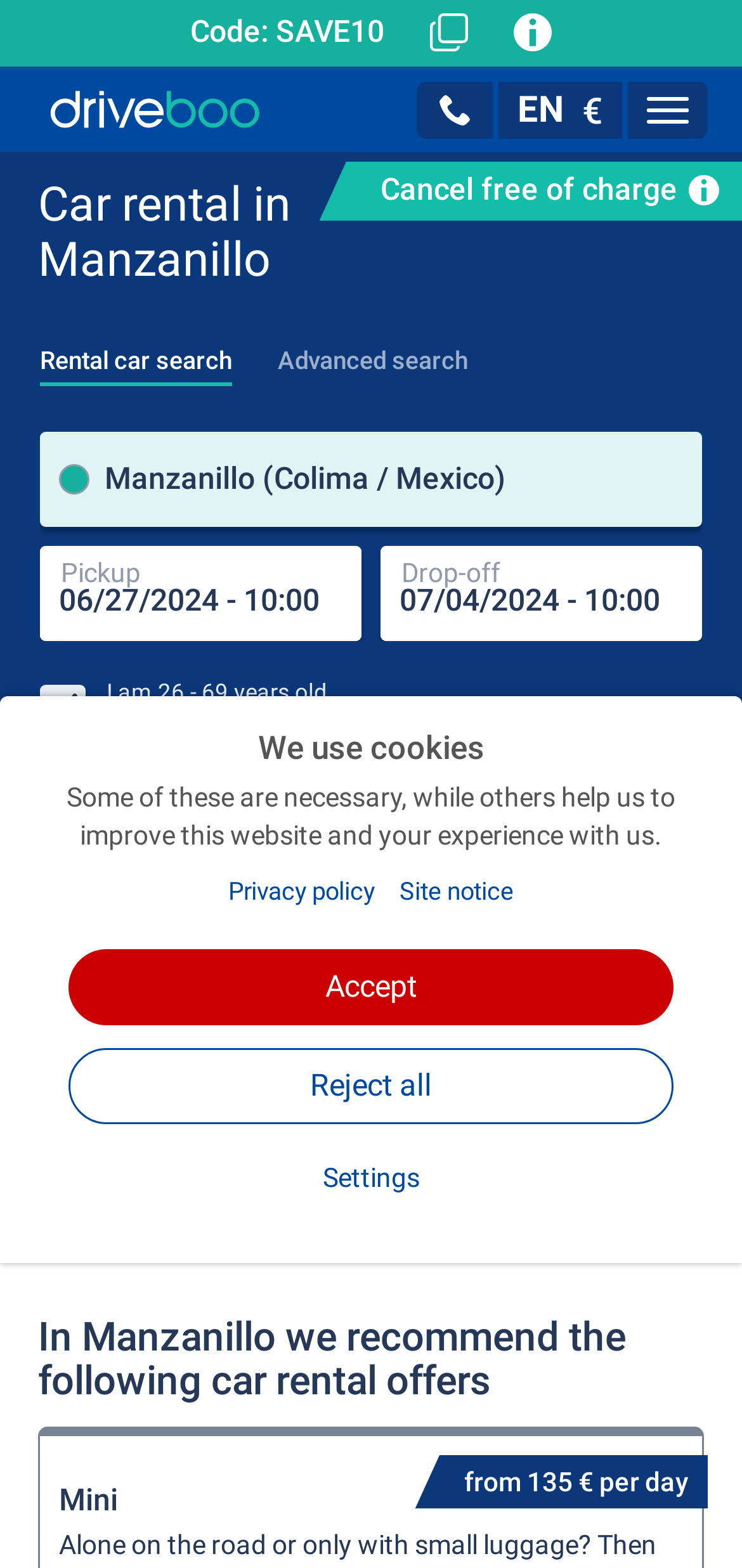Determine the coordinates of the bounding box for the clickable area needed to execute this instruction: "Select the 'Rental car search' tab".

[0.028, 0.194, 0.338, 0.252]